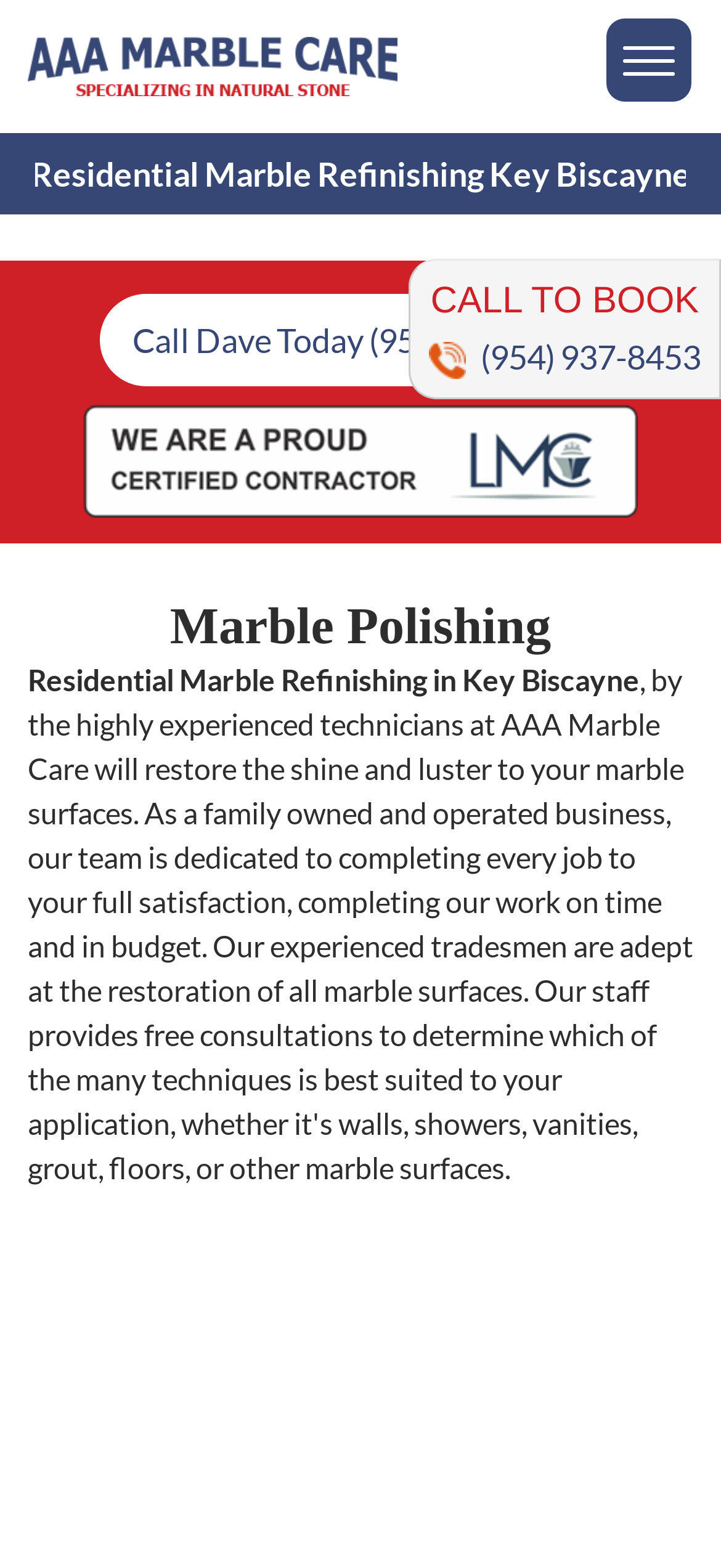Using the given element description, provide the bounding box coordinates (top-left x, top-left y, bottom-right x, bottom-right y) for the corresponding UI element in the screenshot: Call Dave Today (954) 937-8453

[0.137, 0.187, 0.863, 0.246]